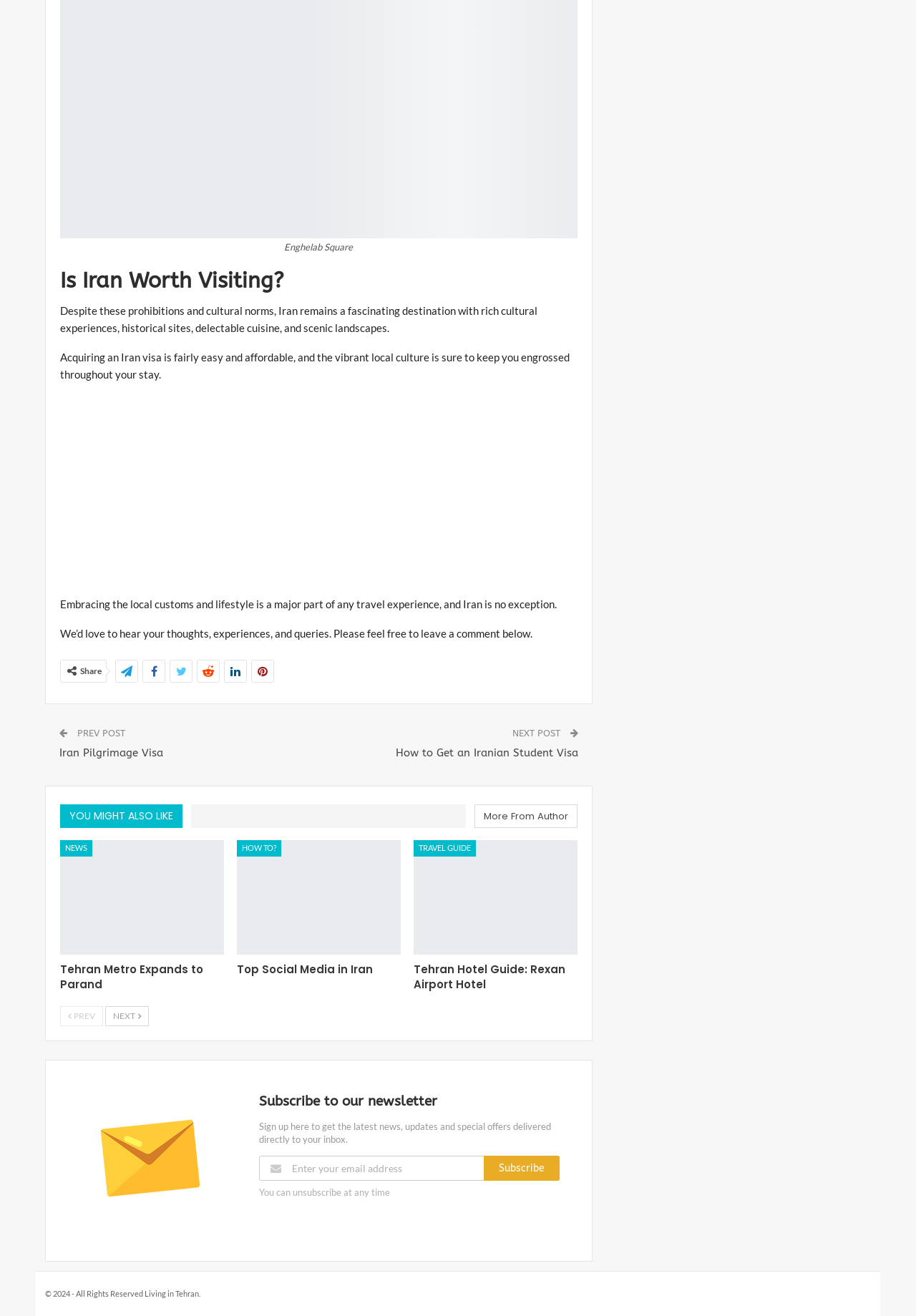Use a single word or phrase to answer this question: 
What is the copyright year of the website?

2024